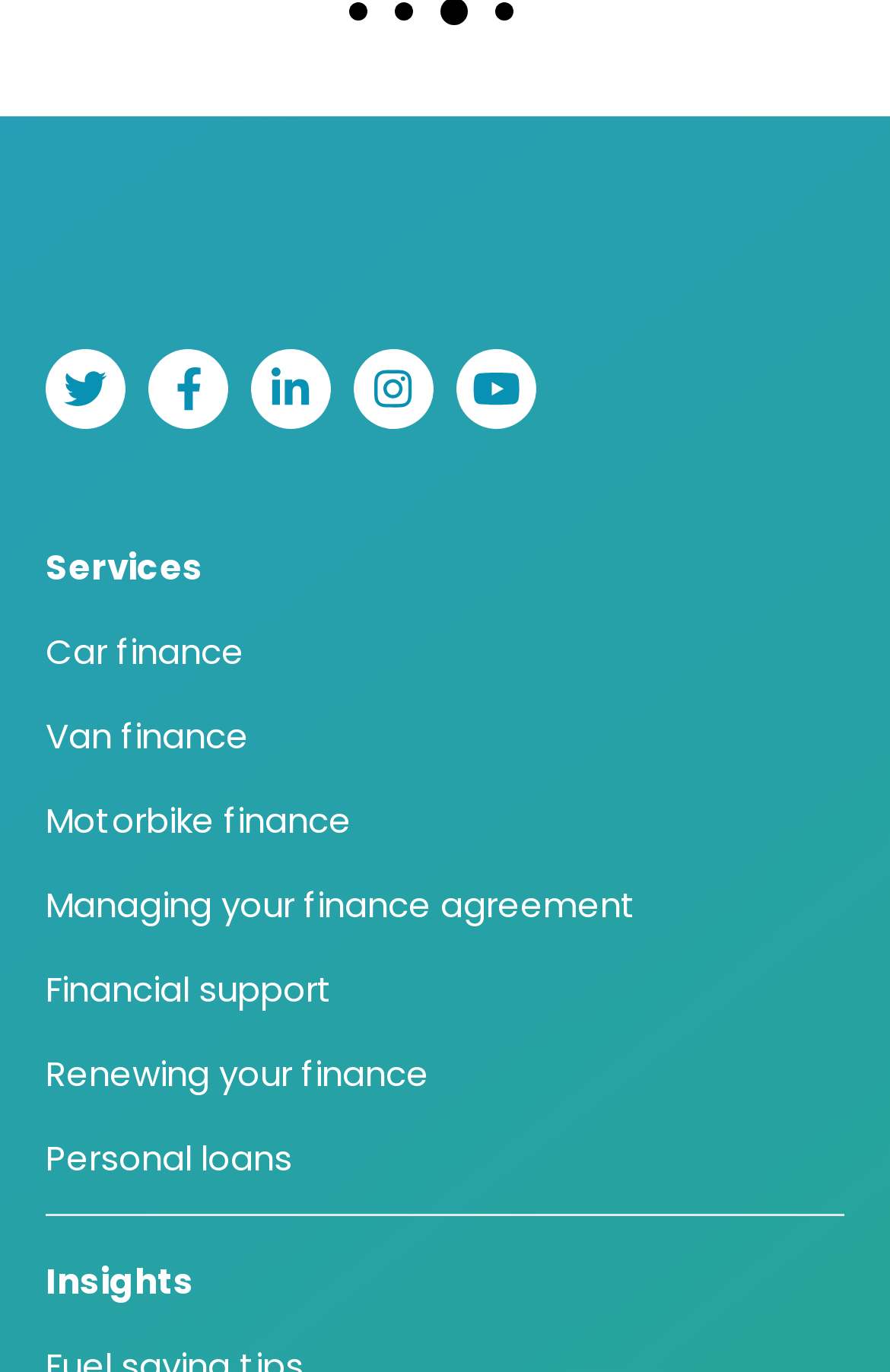Respond to the following question using a concise word or phrase: 
How many social media links are available?

5